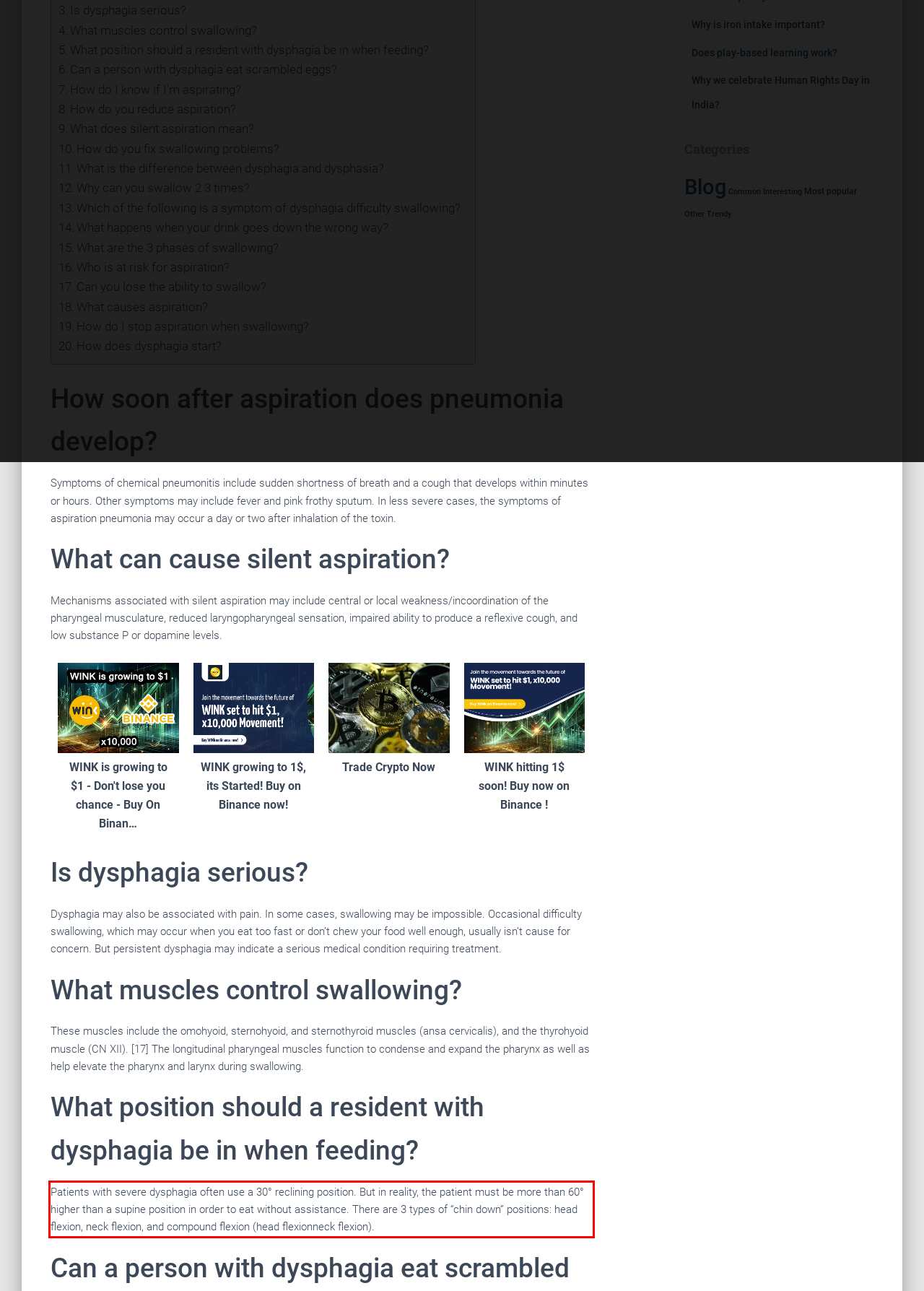Examine the webpage screenshot and use OCR to obtain the text inside the red bounding box.

Patients with severe dysphagia often use a 30° reclining position. But in reality, the patient must be more than 60° higher than a supine position in order to eat without assistance. There are 3 types of “chin down” positions: head flexion, neck flexion, and compound flexion (head flexionneck flexion).